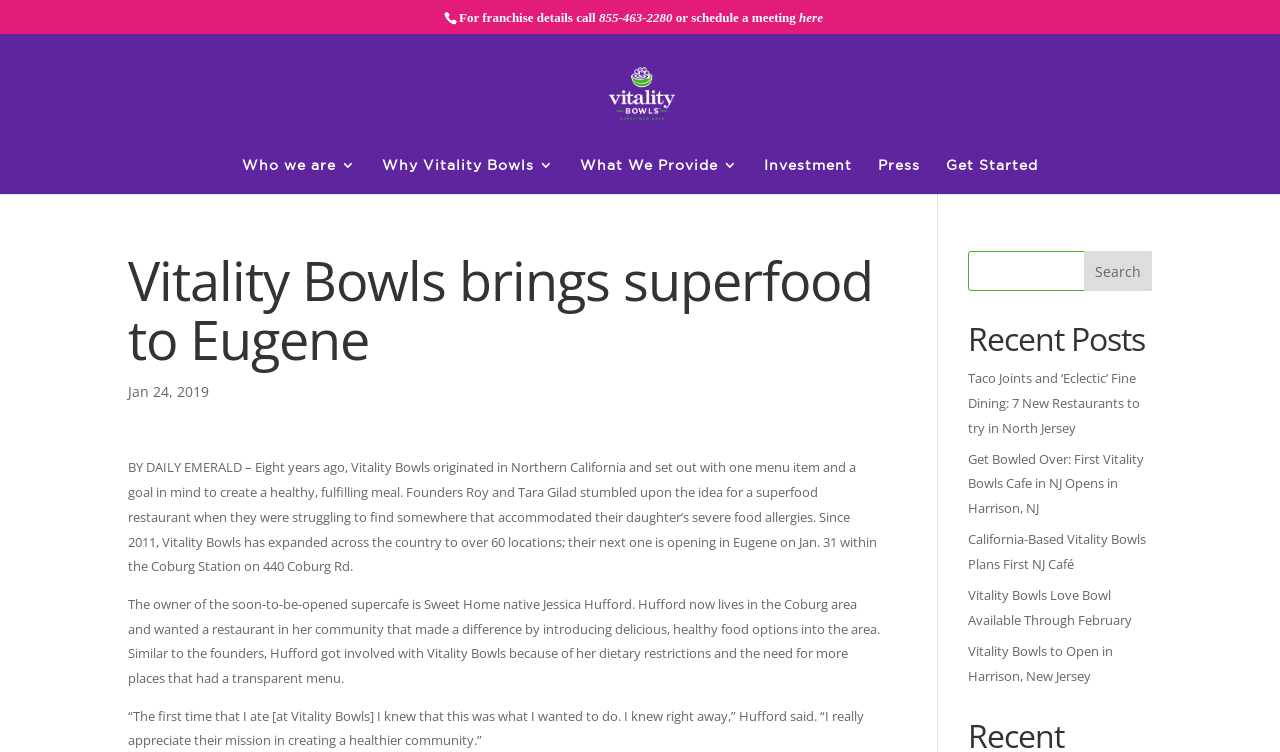Locate the bounding box coordinates of the clickable part needed for the task: "Search for something".

[0.756, 0.334, 0.9, 0.387]